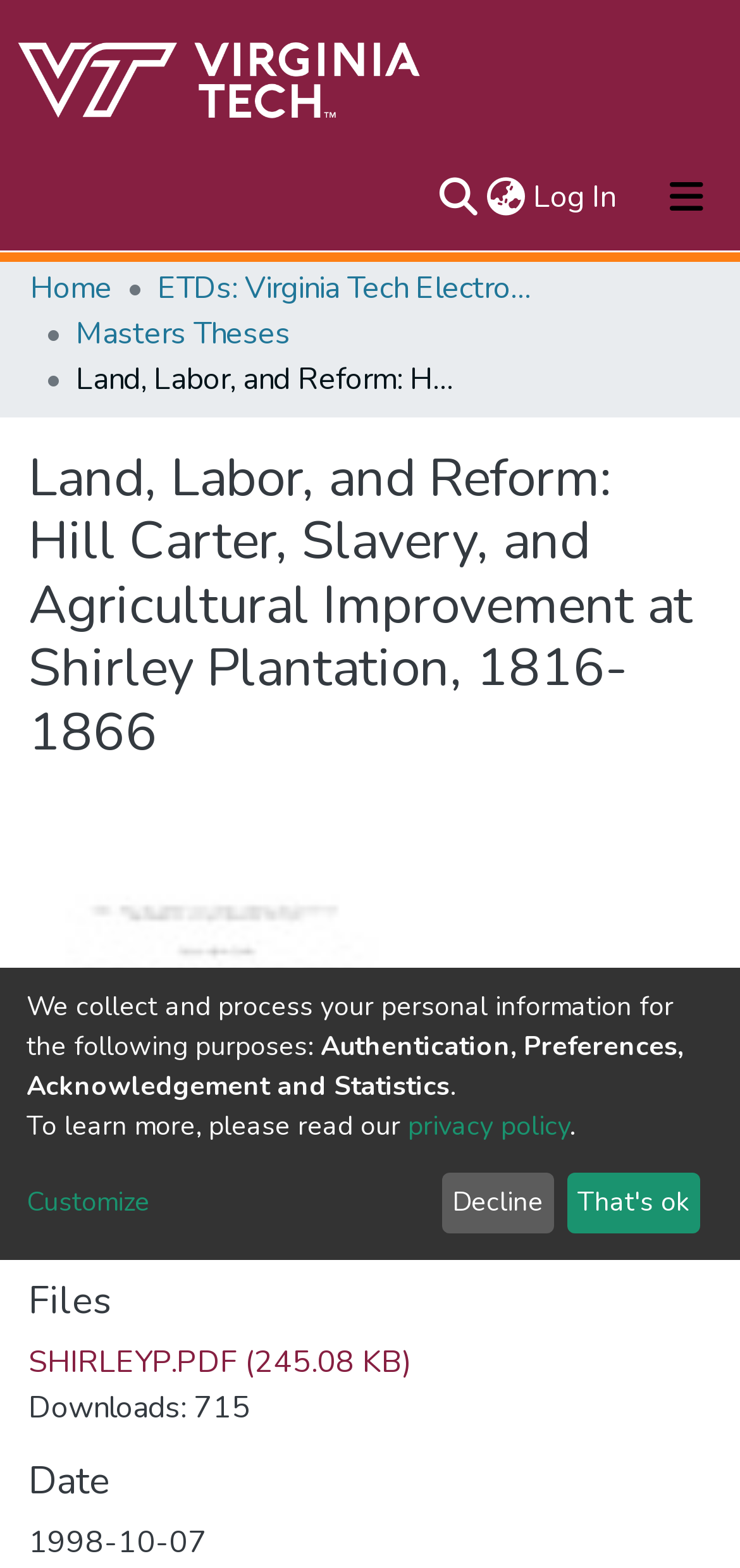What is the name of the plantation?
Answer the question in a detailed and comprehensive manner.

The name of the plantation can be found in the heading 'Land, Labor, and Reform: Hill Carter, Slavery, and Agricultural Improvement at Shirley Plantation, 1816-1866' which is located at the top of the webpage.